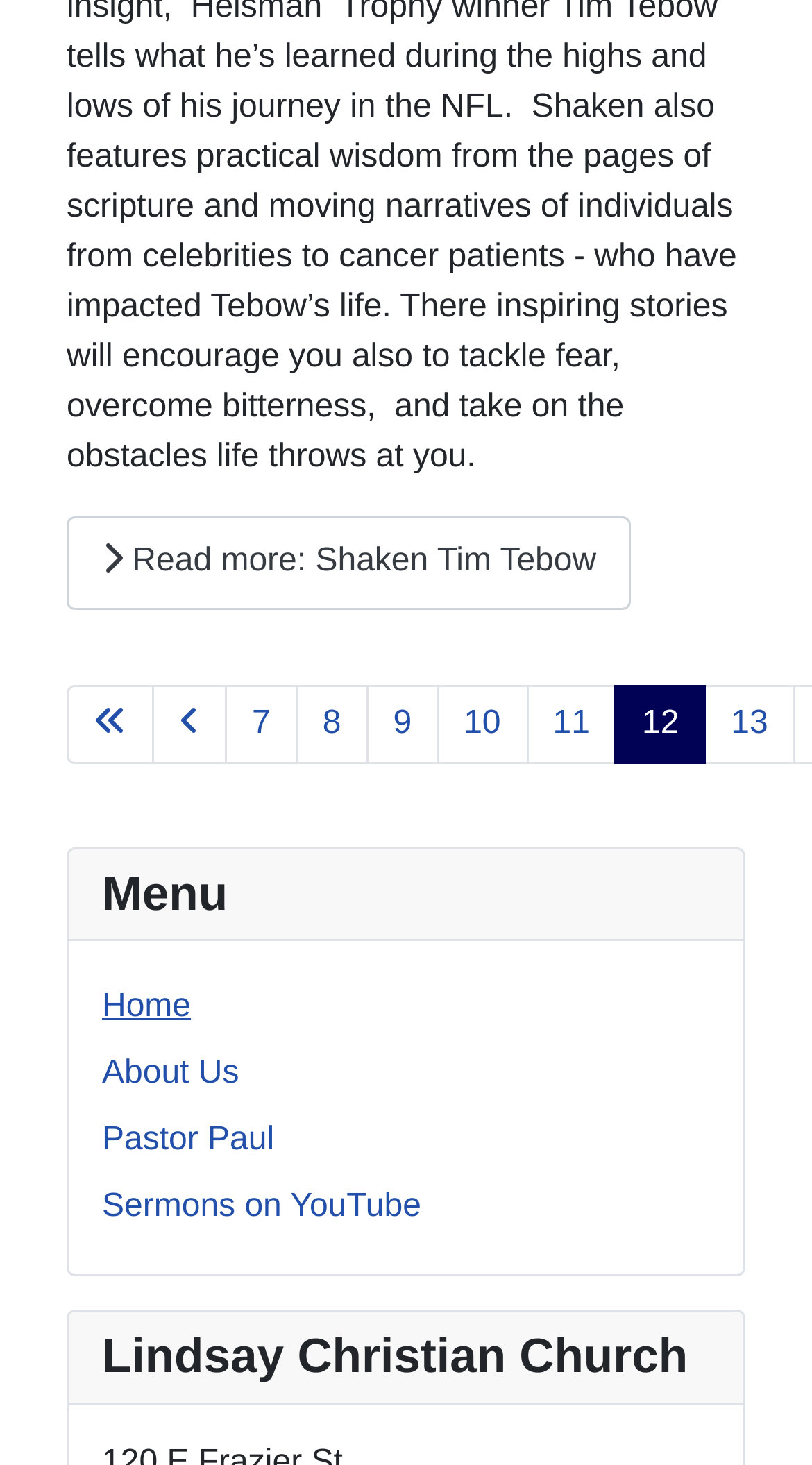Find and specify the bounding box coordinates that correspond to the clickable region for the instruction: "Read more about Shaken Tim Tebow".

[0.082, 0.352, 0.778, 0.416]